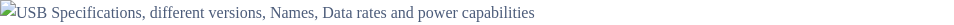Describe all the elements visible in the image meticulously.

The image titled "USB Specifications, different versions, Names, Data rates and power capabilities" presents a detailed comparison of various USB specifications. It highlights key aspects such as the names of different USB versions, their respective data transfer rates, and power capabilities. This visual aids in understanding the advancements in USB technology, particularly how newer versions accommodate higher power outputs and faster data rates, significantly enhancing device performance and user experience. The accompanying text and figures emphasize the increasing relevance of USB v3.1 in modern computing, ensuring compatibility with previous versions while promoting improved efficiency in peripheral connections.